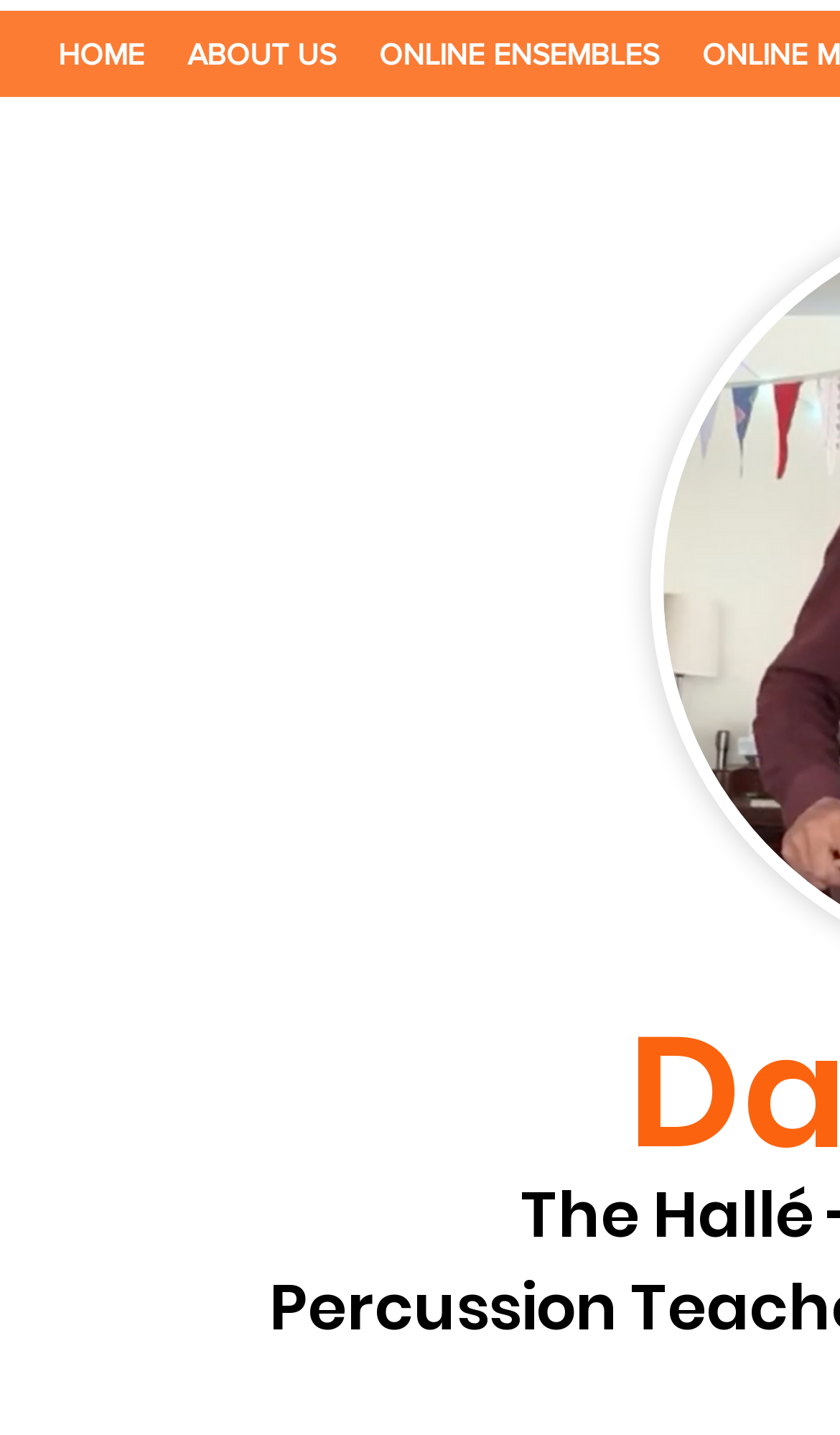Provide the bounding box coordinates for the UI element described in this sentence: "alt="Journalism Pakistan" title="Journalism Pakistan"". The coordinates should be four float values between 0 and 1, i.e., [left, top, right, bottom].

None